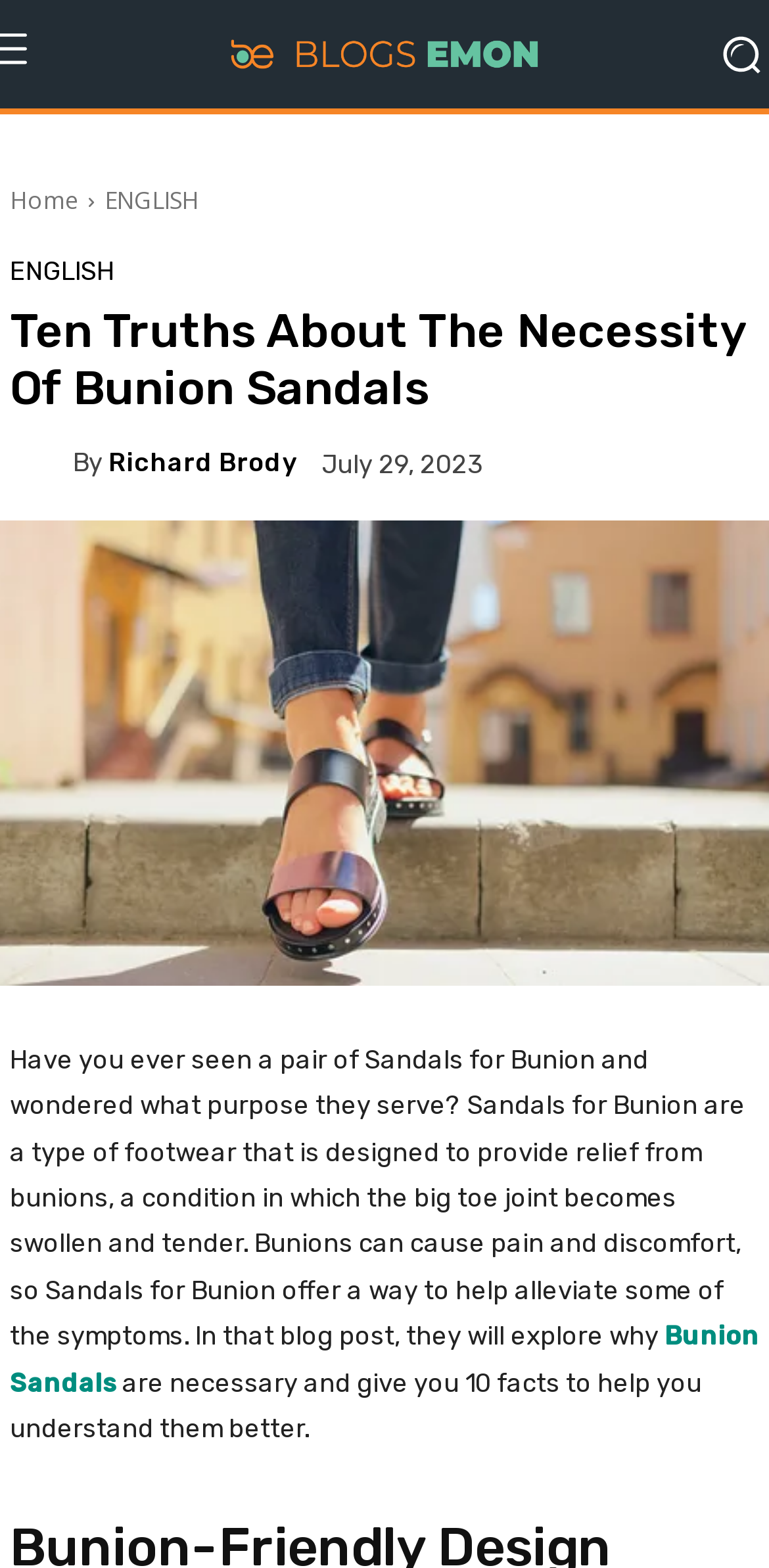Who is the author of the blog post?
Please use the image to provide an in-depth answer to the question.

I found the author's name by looking at the link element with the text 'Richard Brody' which is located below the main heading and above the publication date.